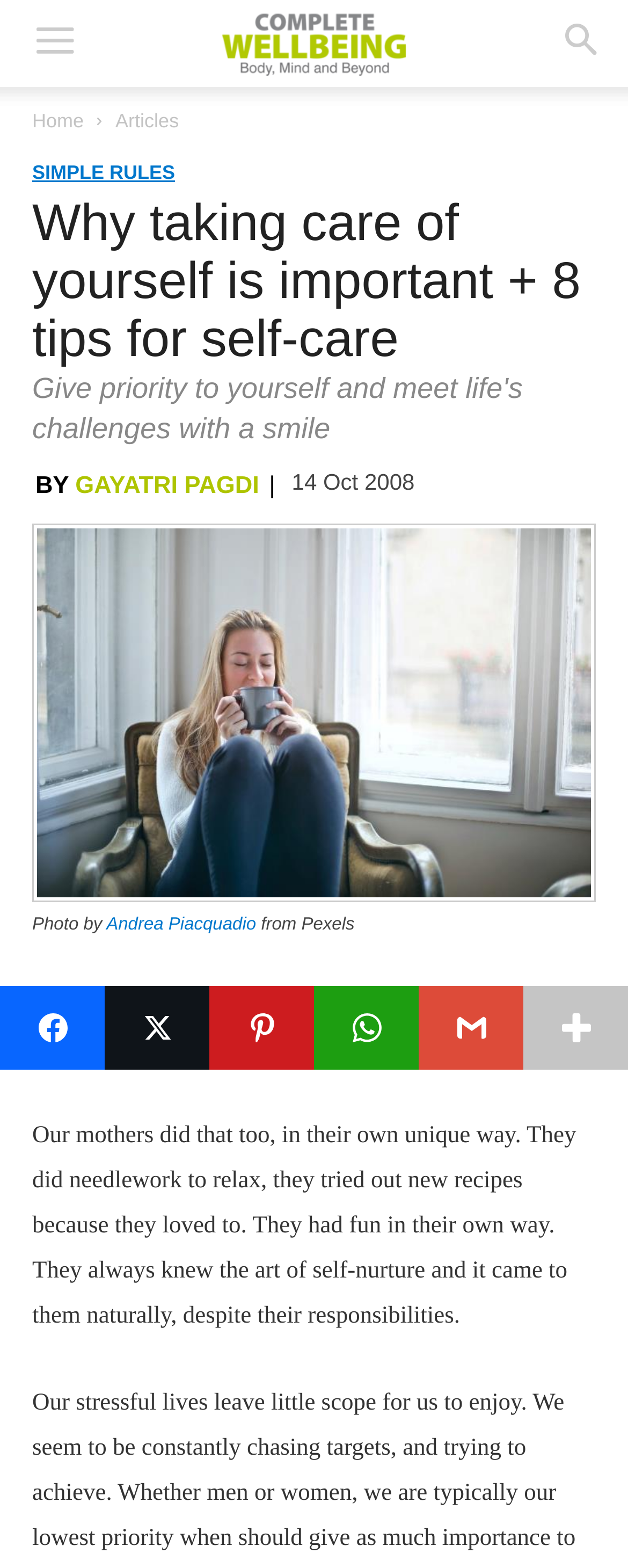Can you find the bounding box coordinates of the area I should click to execute the following instruction: "Click on the 'Home' link"?

[0.051, 0.07, 0.133, 0.084]